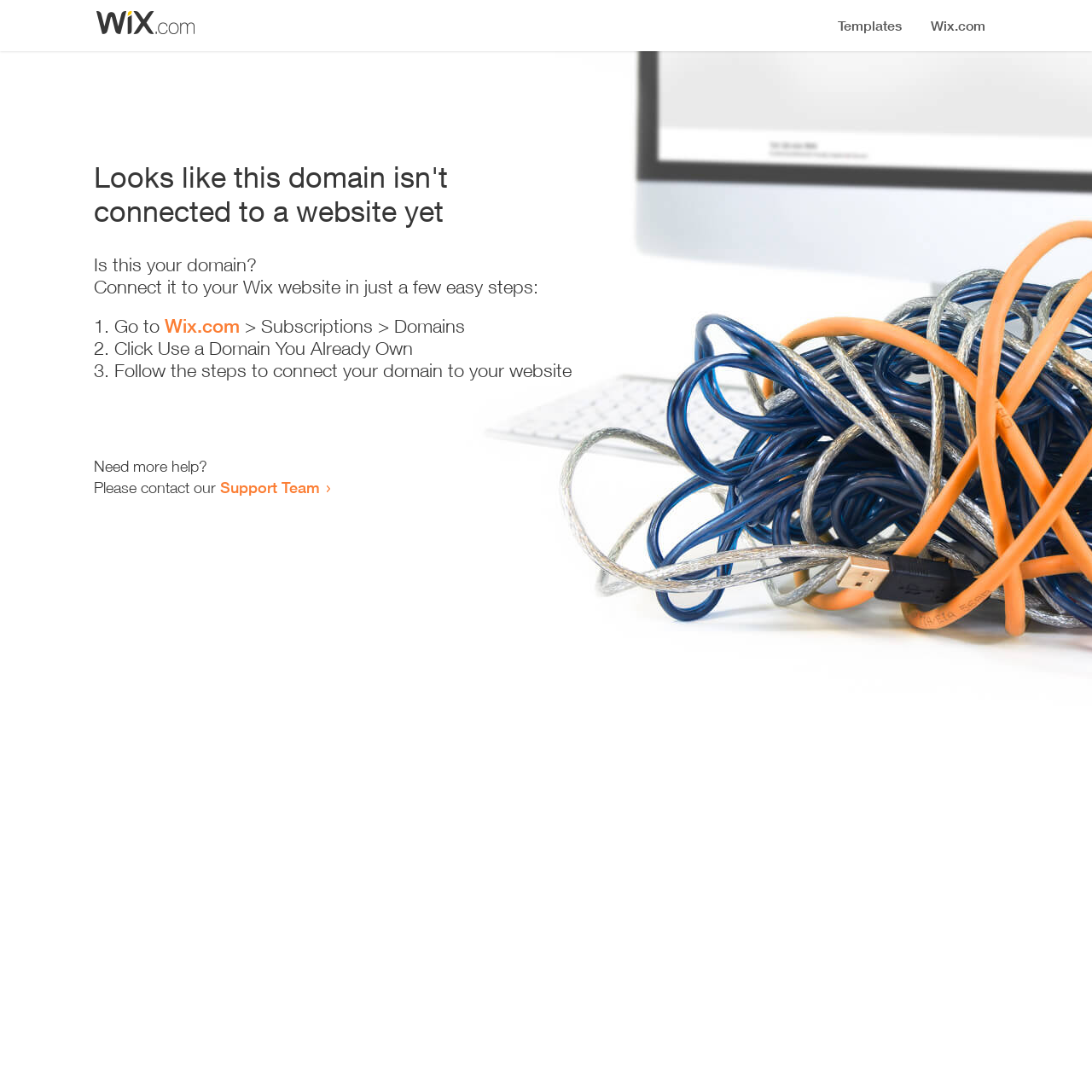What is the main title displayed on this webpage?

Looks like this domain isn't
connected to a website yet